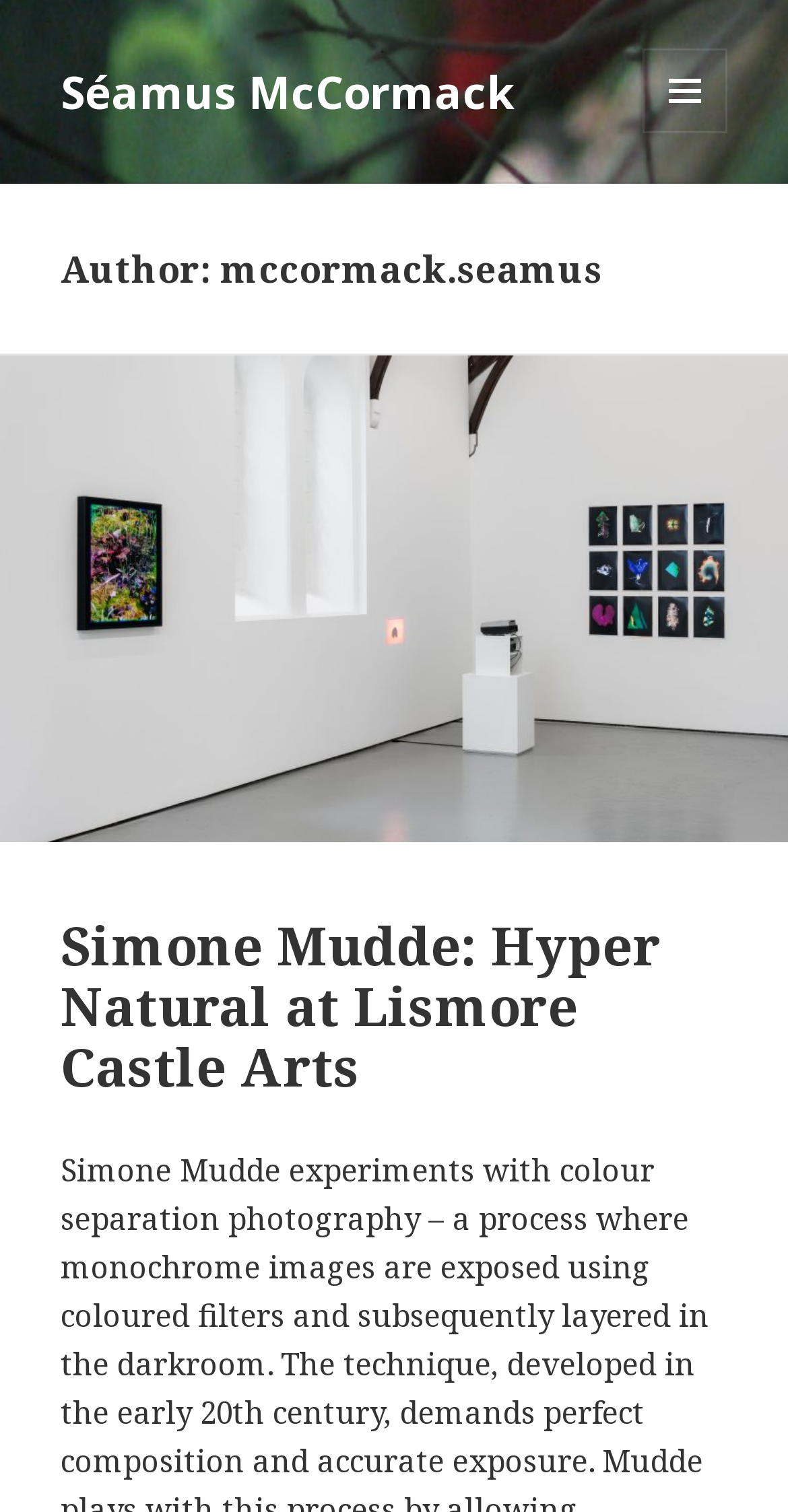Give a one-word or short phrase answer to this question: 
How many links are visible on the page?

2